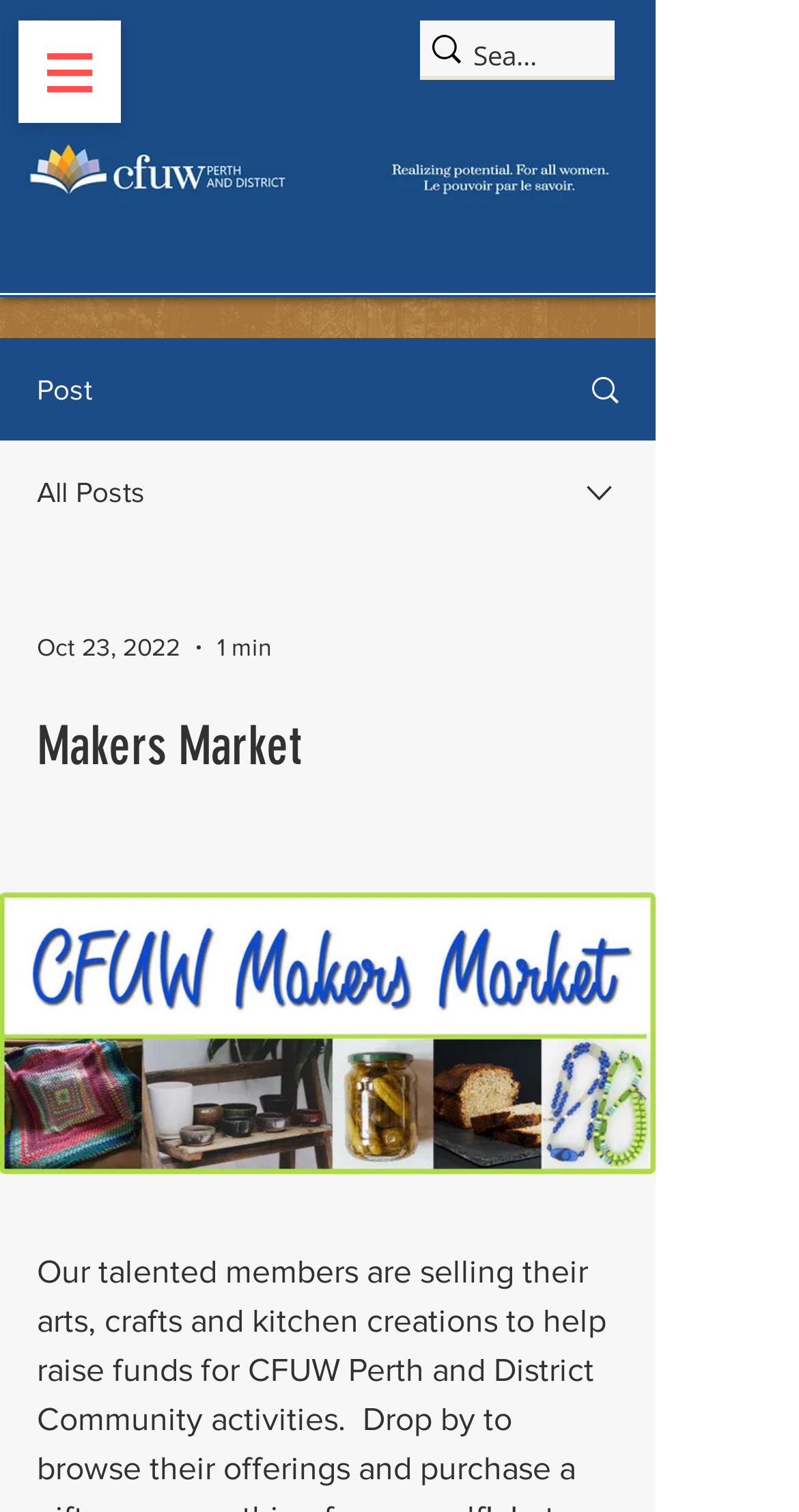From the element description aria-label="Open navigation menu", predict the bounding box coordinates of the UI element. The coordinates must be specified in the format (top-left x, top-left y, bottom-right x, bottom-right y) and should be within the 0 to 1 range.

[0.023, 0.014, 0.151, 0.081]